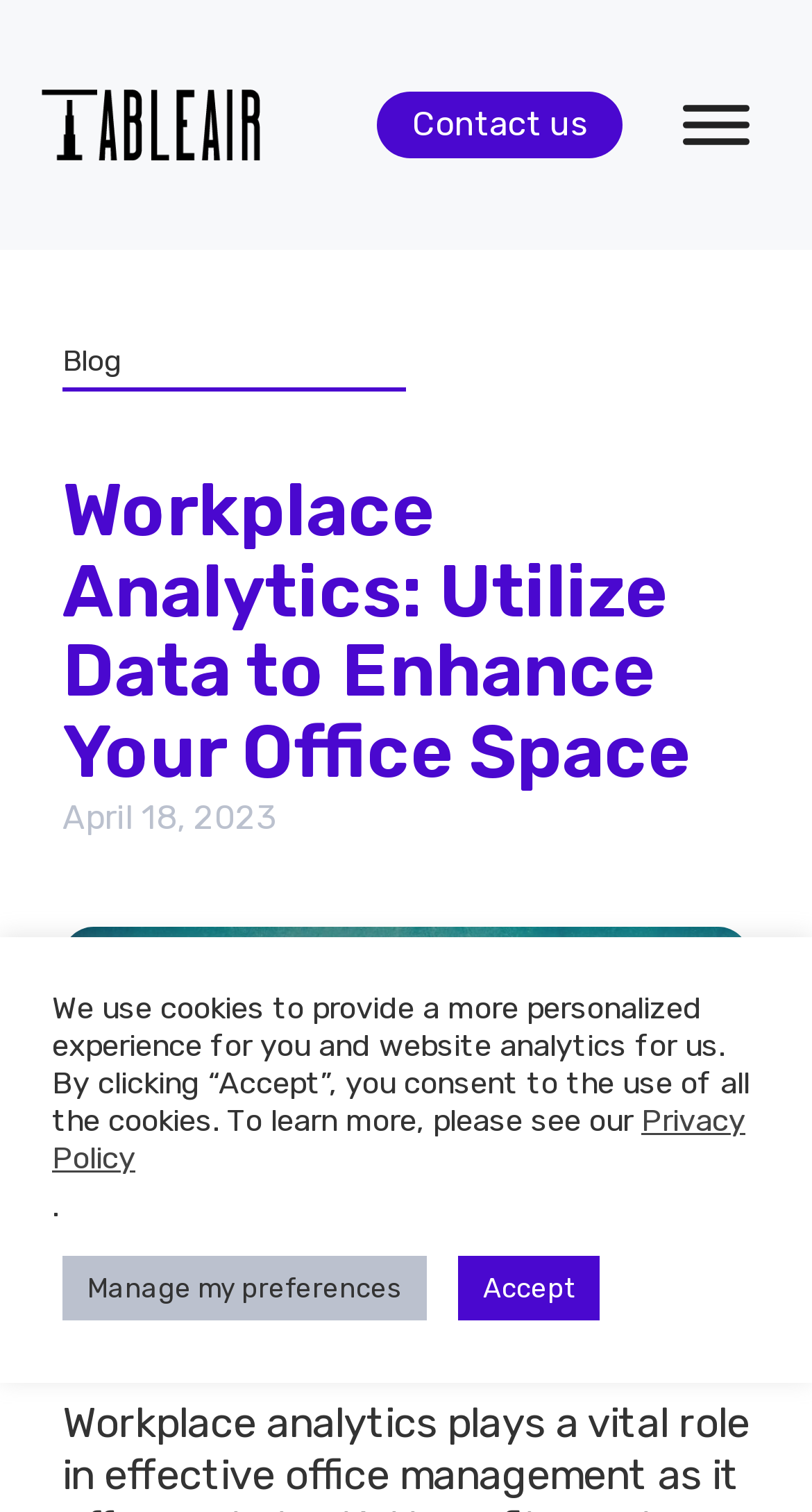What is the logo of the website?
Please respond to the question with a detailed and well-explained answer.

The logo of the website is TableAir, which can be found at the top left corner of the webpage, as indicated by the image element with the text 'TableAir logo black'.